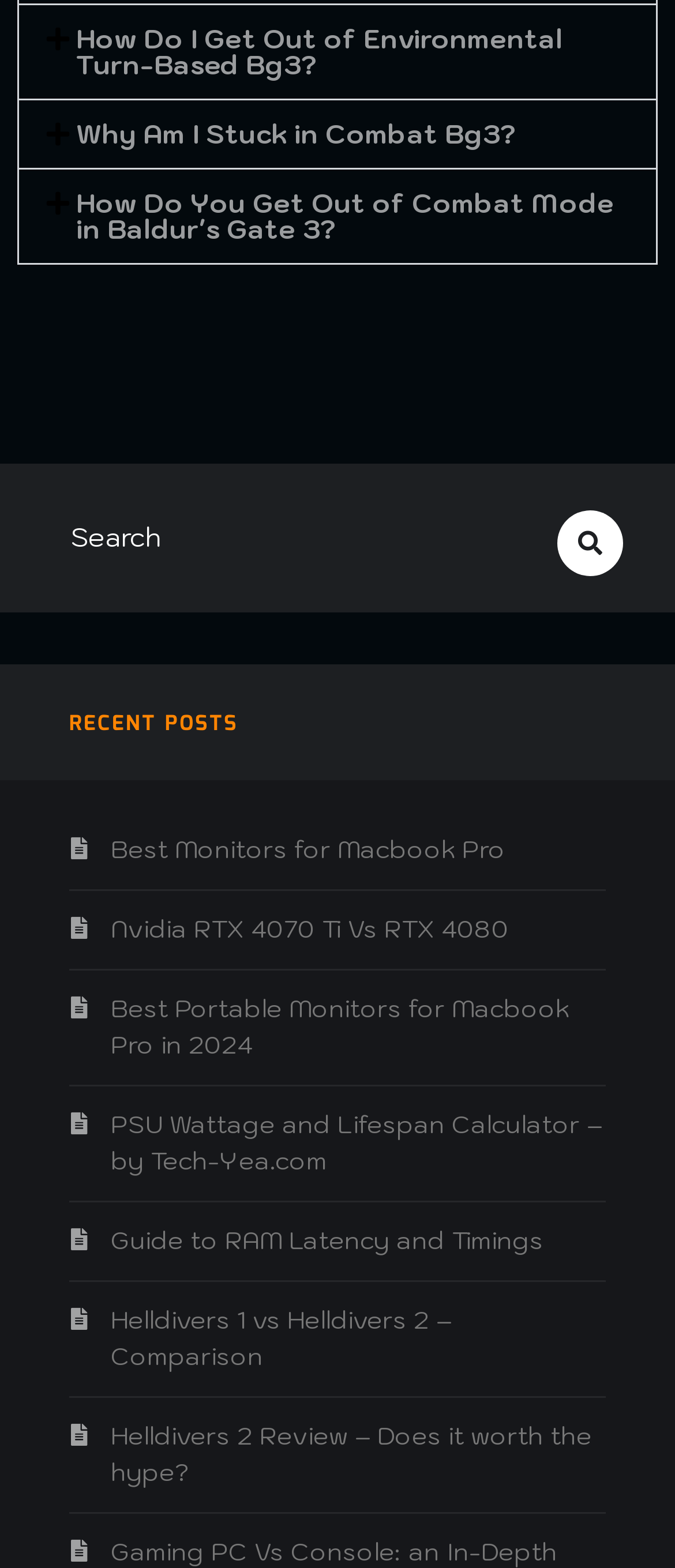What is the purpose of the buttons at the top of the webpage?
Look at the screenshot and give a one-word or phrase answer.

To provide guides or answers